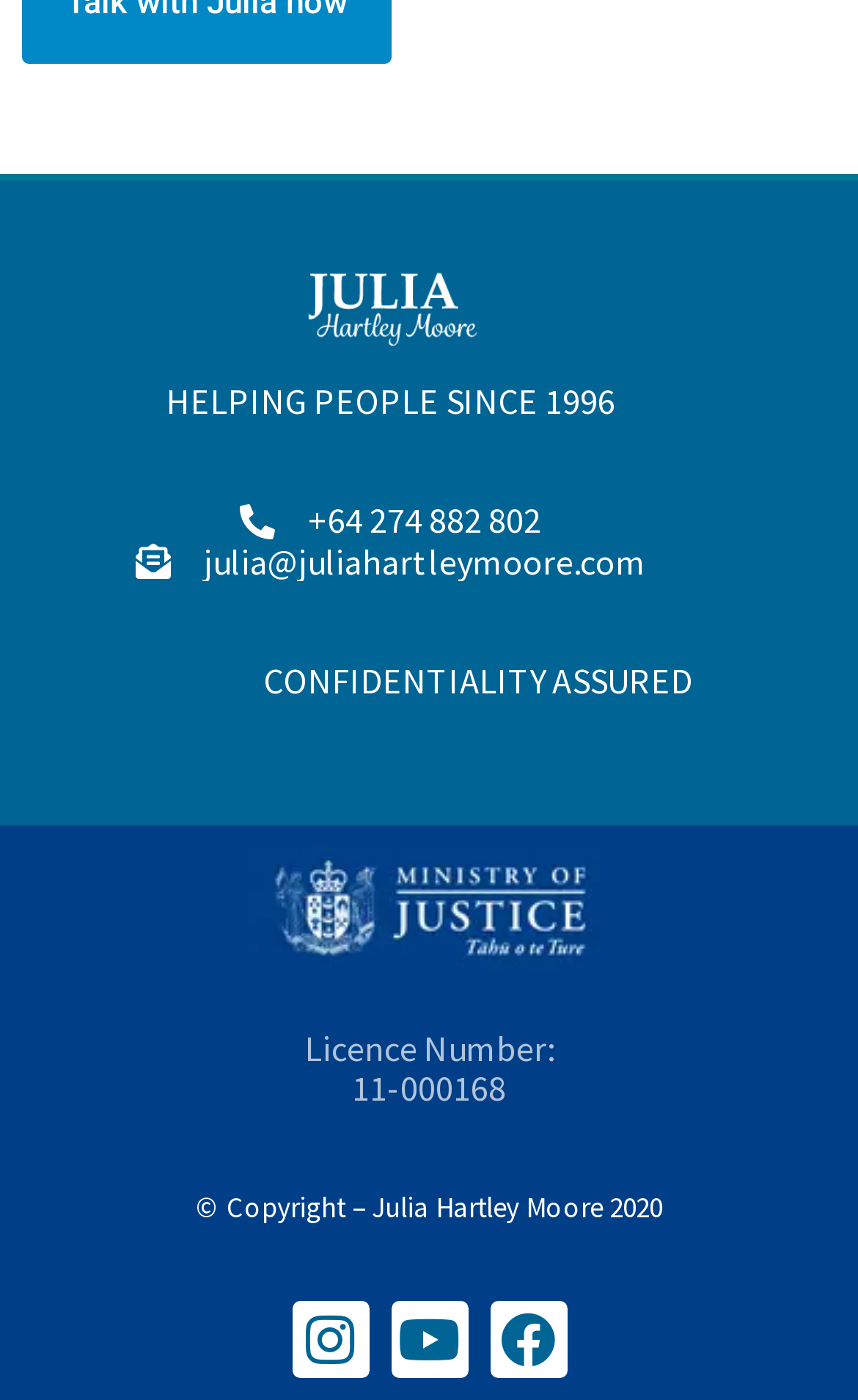What is the year of copyright?
Based on the screenshot, provide your answer in one word or phrase.

2020